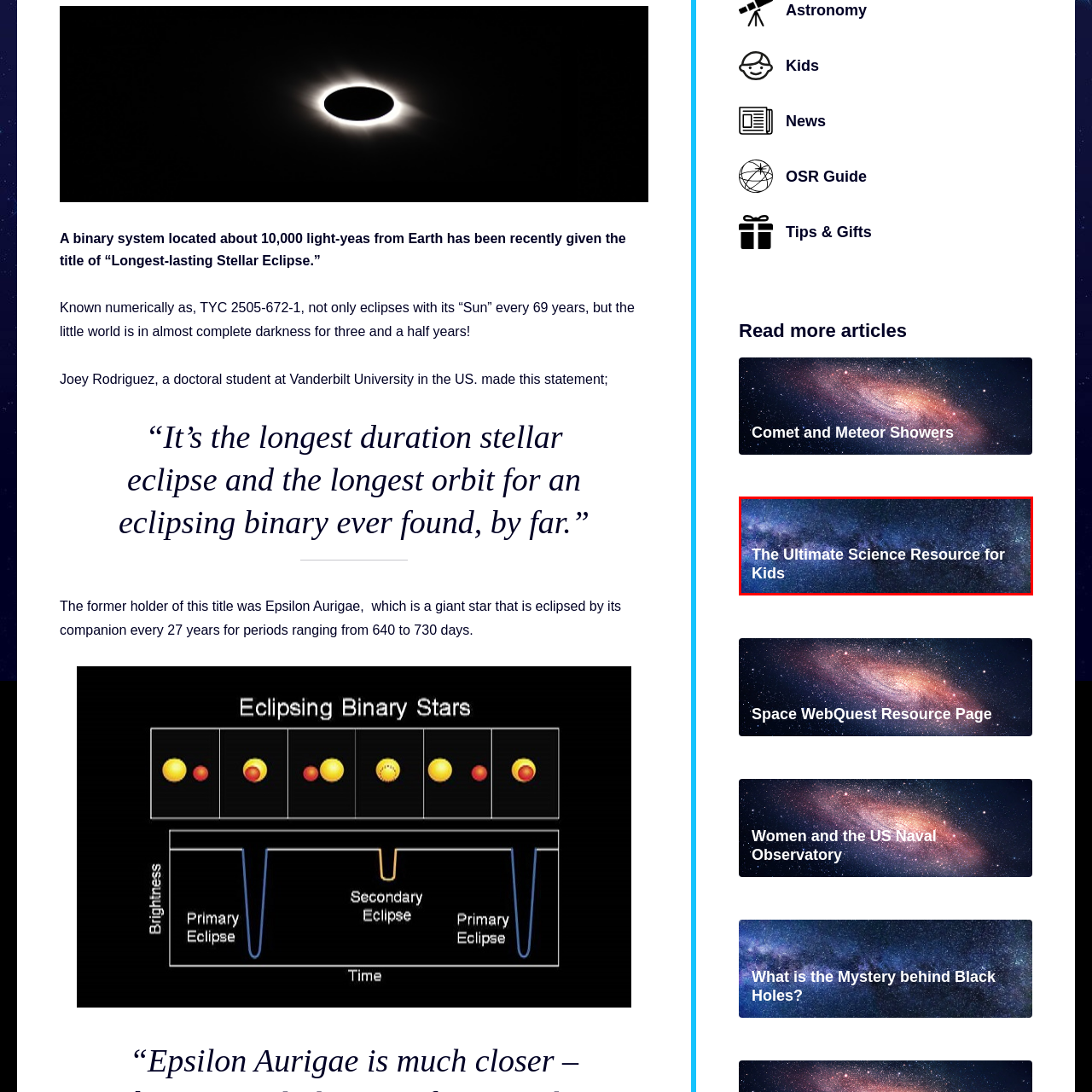Pay attention to the section outlined in red, What is the title of the educational resource? 
Reply with a single word or phrase.

The Ultimate Science Resource for Kids